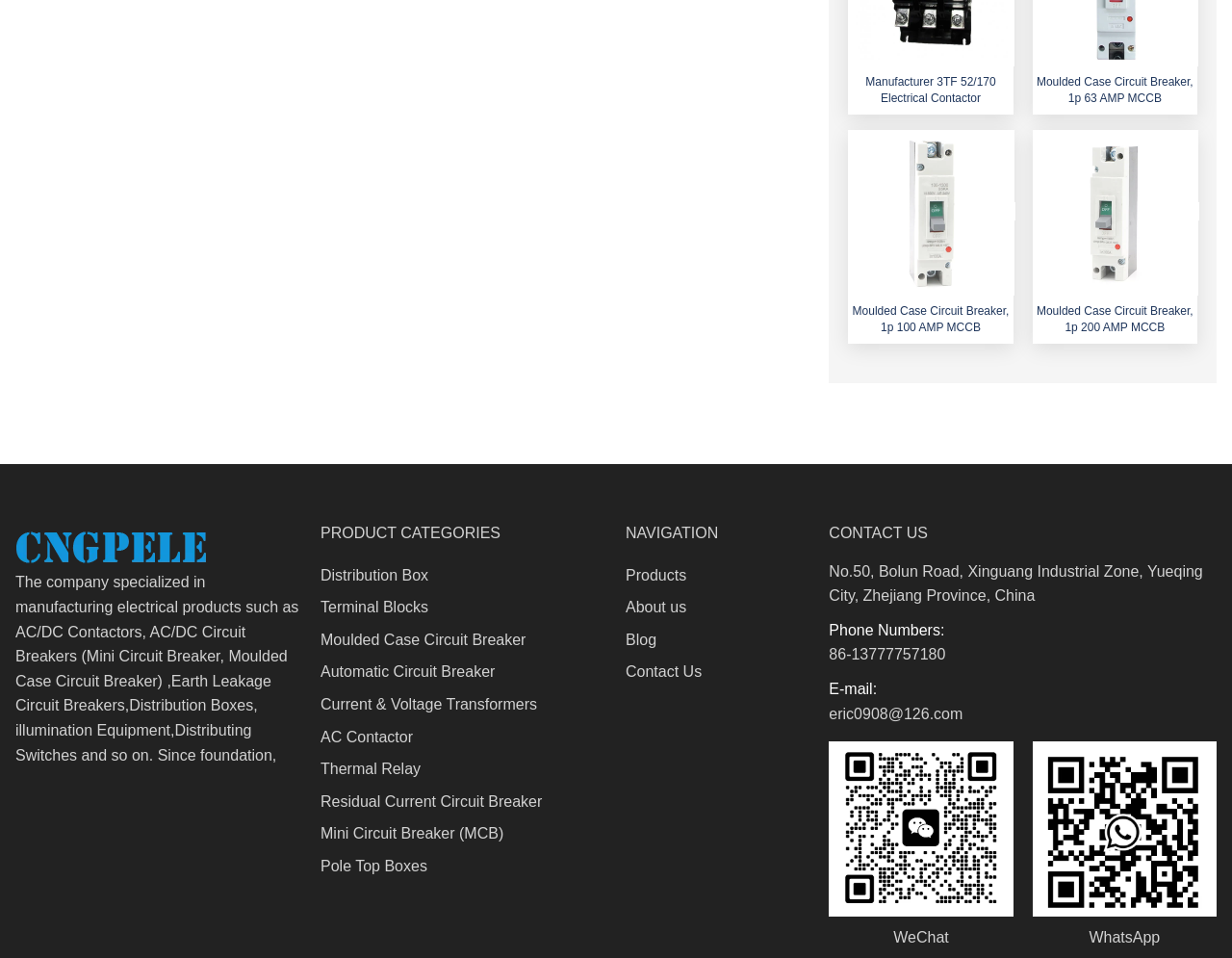Find the bounding box coordinates of the clickable area that will achieve the following instruction: "View the company's blog".

[0.508, 0.659, 0.533, 0.676]